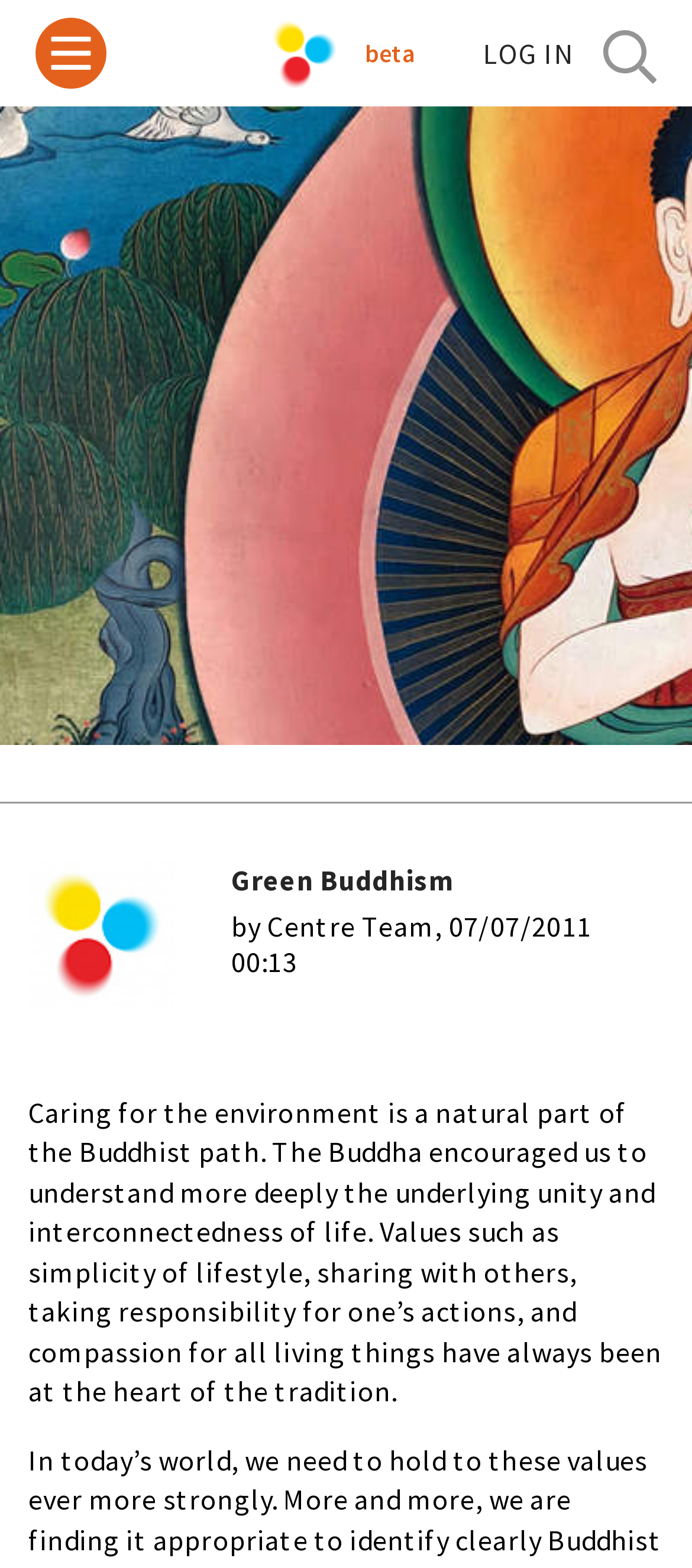Kindly determine the bounding box coordinates of the area that needs to be clicked to fulfill this instruction: "Toggle the menu".

[0.051, 0.011, 0.154, 0.057]